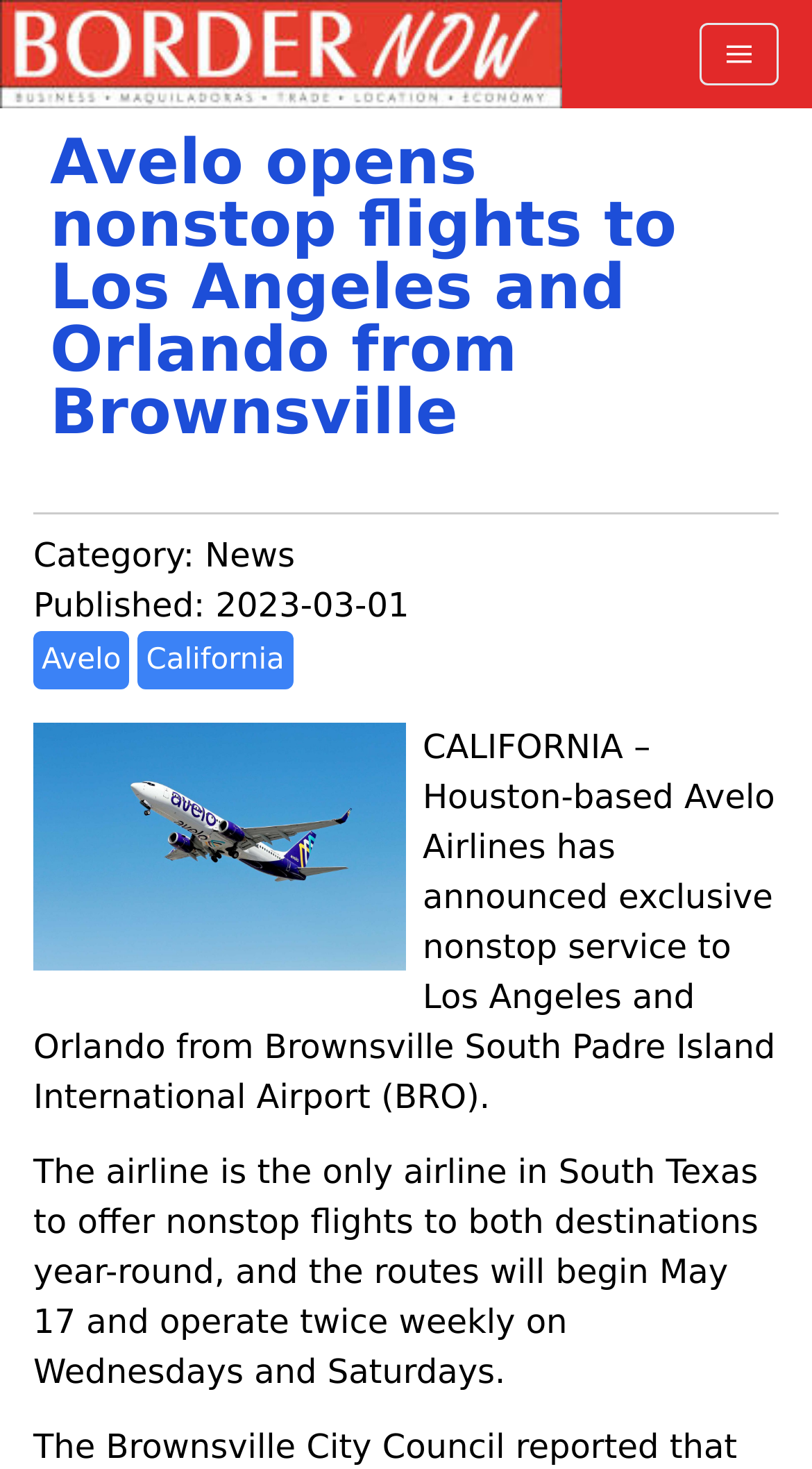Generate an in-depth caption that captures all aspects of the webpage.

The webpage appears to be a news article about Avelo Airlines announcing nonstop flights to Los Angeles and Orlando from Brownsville South Padre Island International Airport. 

At the top left of the page, there is a link to "Border-Now" accompanied by an image with the same name. To the right of this, there is a "Menu" button with an associated image. 

Below these elements, there is a prominent heading that reads "Avelo opens nonstop flights to Los Angeles and Orlando from Brownsville". 

Underneath the heading, there are several lines of text. The first line indicates the category of the article as "News" and the publication date as "2023-03-01". 

On the same line as the category and publication date, there are two links: one to "Avelo" and another to "California". 

Below these links, there is a large image with a caption that summarizes the article. 

The main content of the article is divided into two paragraphs. The first paragraph explains that Avelo Airlines has announced exclusive nonstop service to Los Angeles and Orlando from Brownsville South Padre Island International Airport. 

The second paragraph provides more details about the routes, stating that Avelo is the only airline in South Texas to offer nonstop flights to both destinations year-round, and that the routes will begin on May 17 and operate twice weekly on Wednesdays and Saturdays.